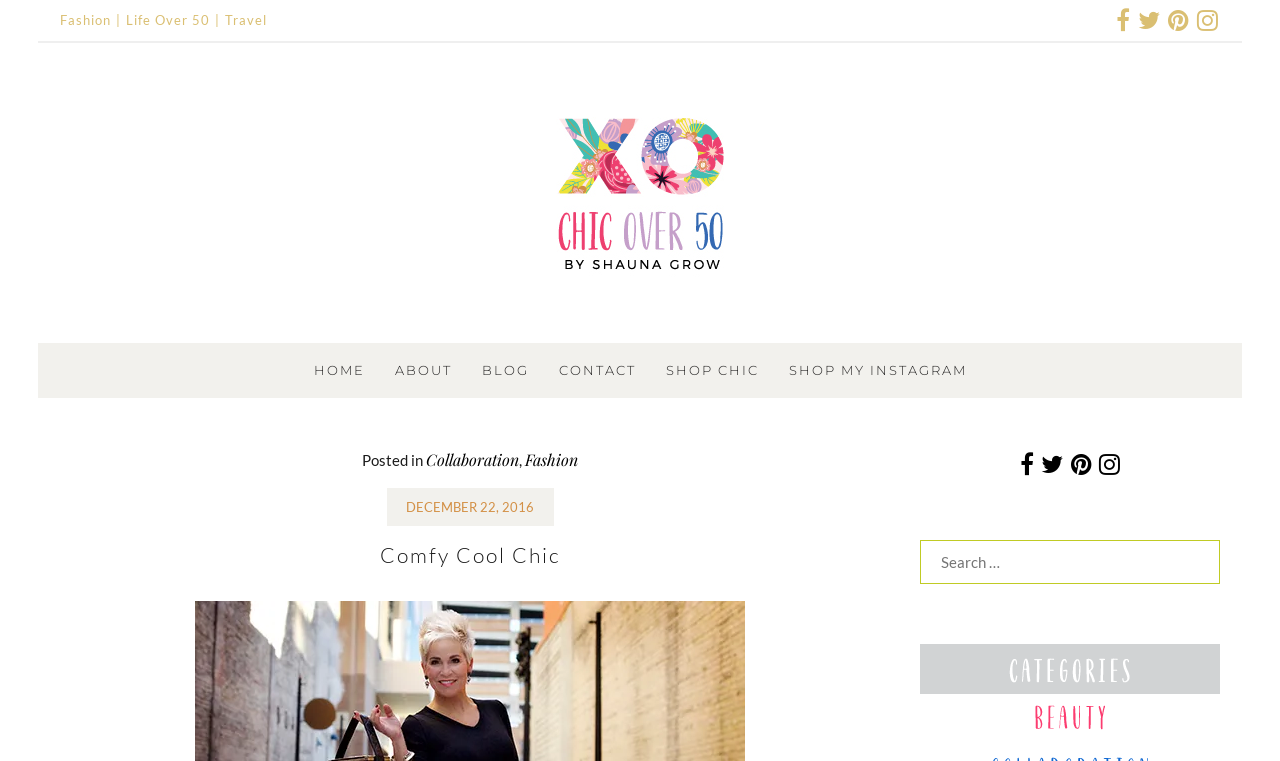What is the name of the blog?
Please provide a detailed and comprehensive answer to the question.

The name of the blog can be found in the link 'Chic Over 50 - Be Confident. Be Beautiful.' which is located at the top of the webpage, and also in the title of the webpage 'Comfy Cool Chic - Chic Over 50'.